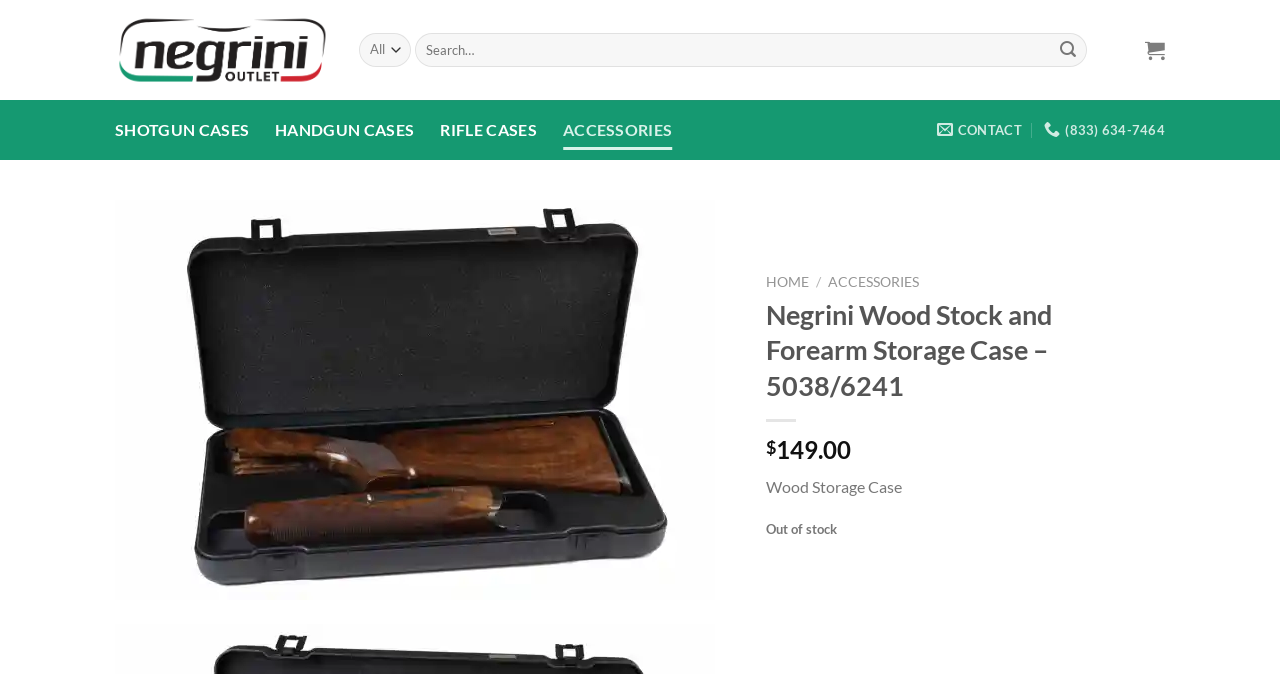Find and specify the bounding box coordinates that correspond to the clickable region for the instruction: "View product details".

[0.09, 0.576, 0.559, 0.604]